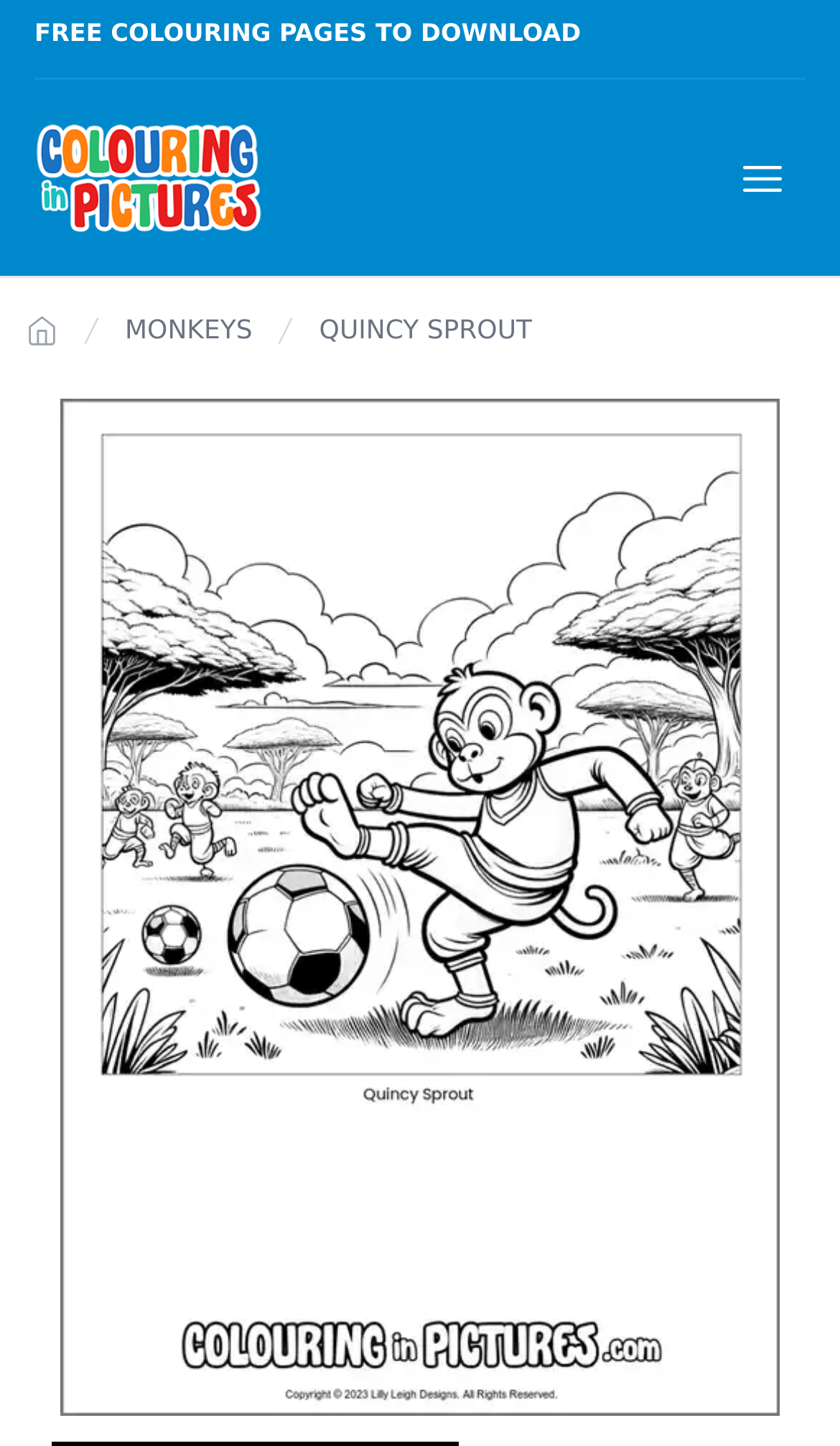Please find the bounding box coordinates (top-left x, top-left y, bottom-right x, bottom-right y) in the screenshot for the UI element described as follows: title="Search"

None